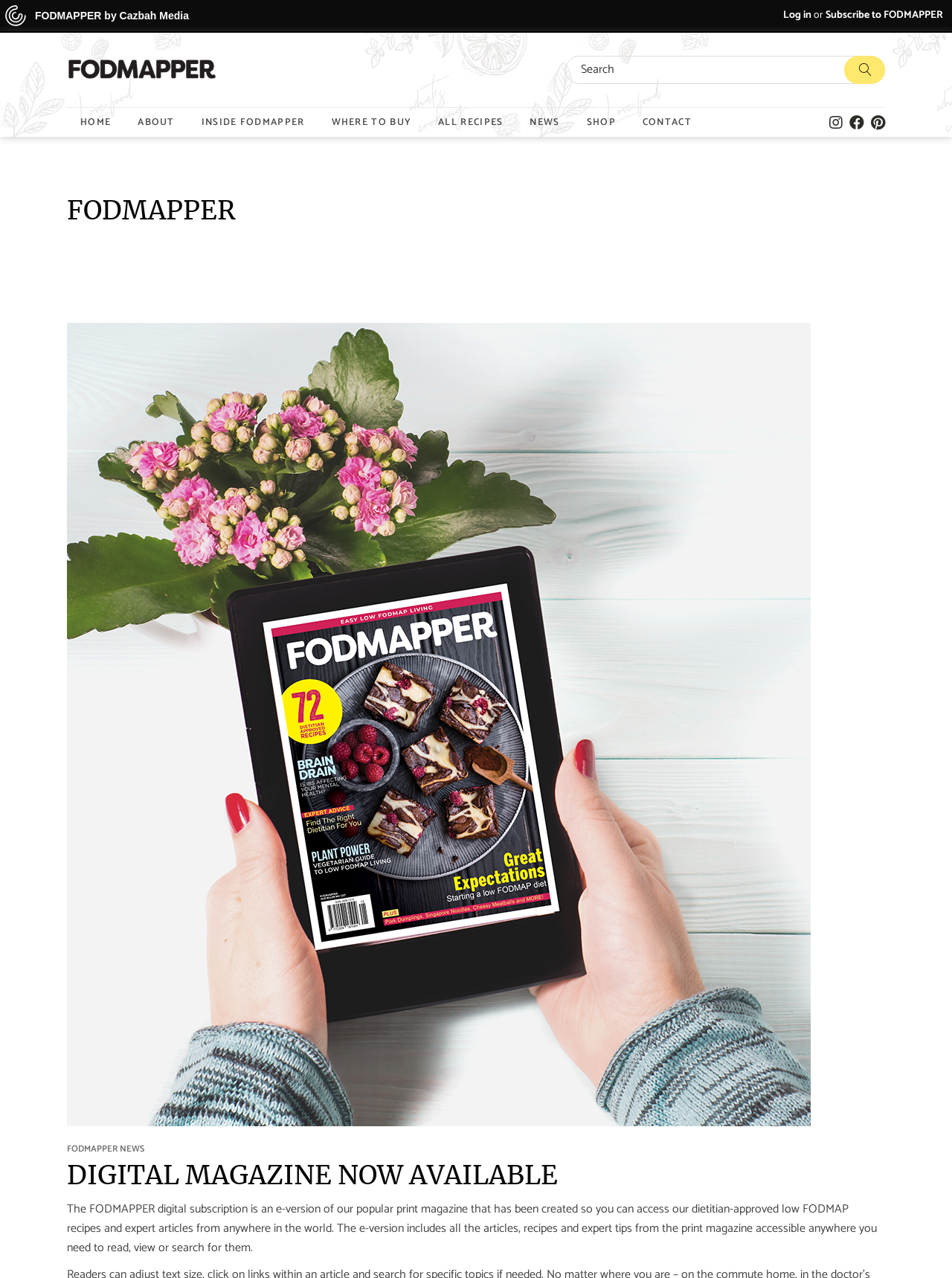What is the purpose of the digital subscription?
Offer a detailed and exhaustive answer to the question.

The purpose of the digital subscription can be found in the static text element that describes the digital subscription. It states that the digital subscription allows users to access dietitian-approved low FODMAP recipes and expert articles from anywhere in the world.